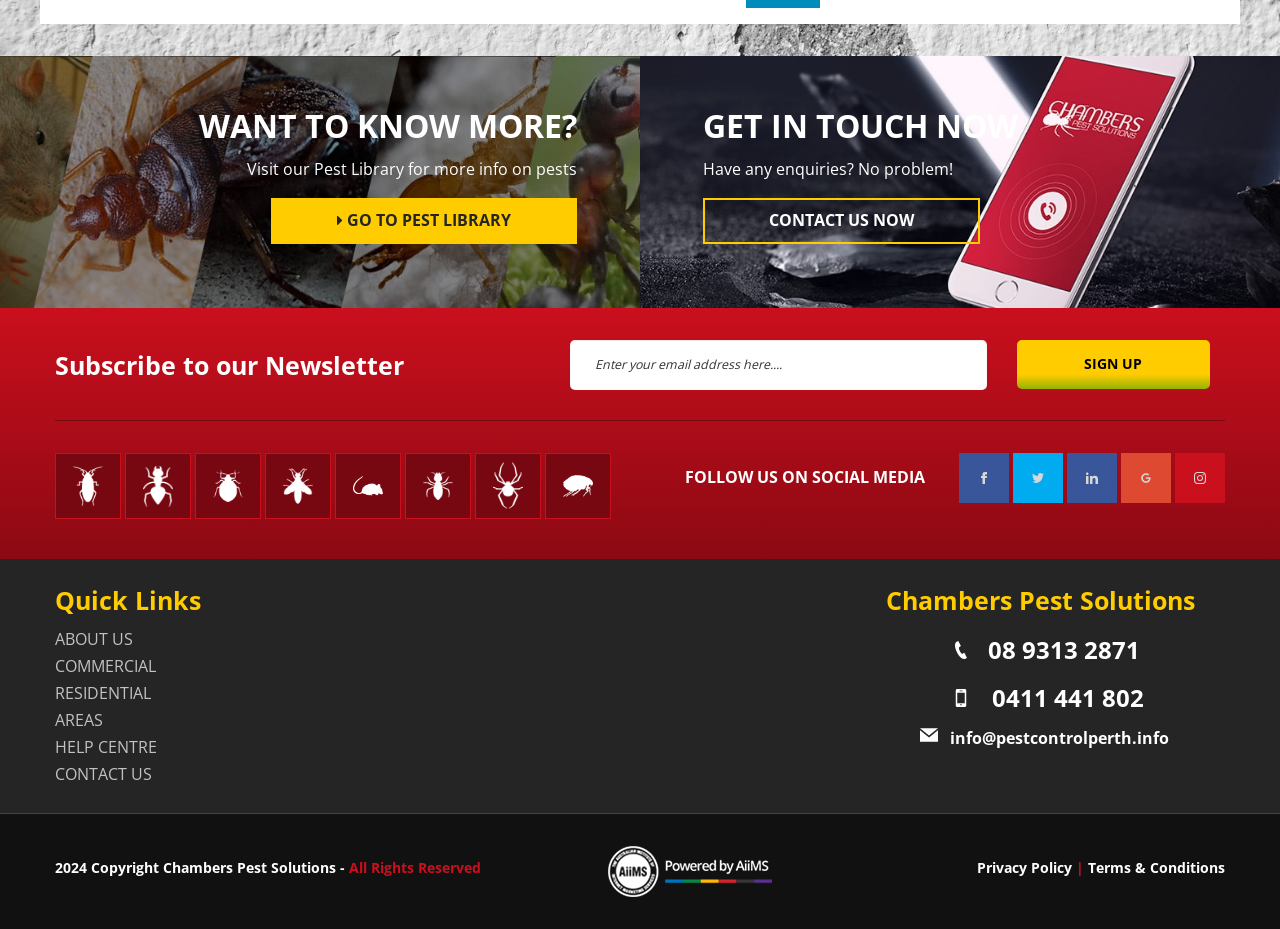Find the bounding box coordinates for the area that must be clicked to perform this action: "Visit the Pest Library".

[0.212, 0.214, 0.451, 0.263]